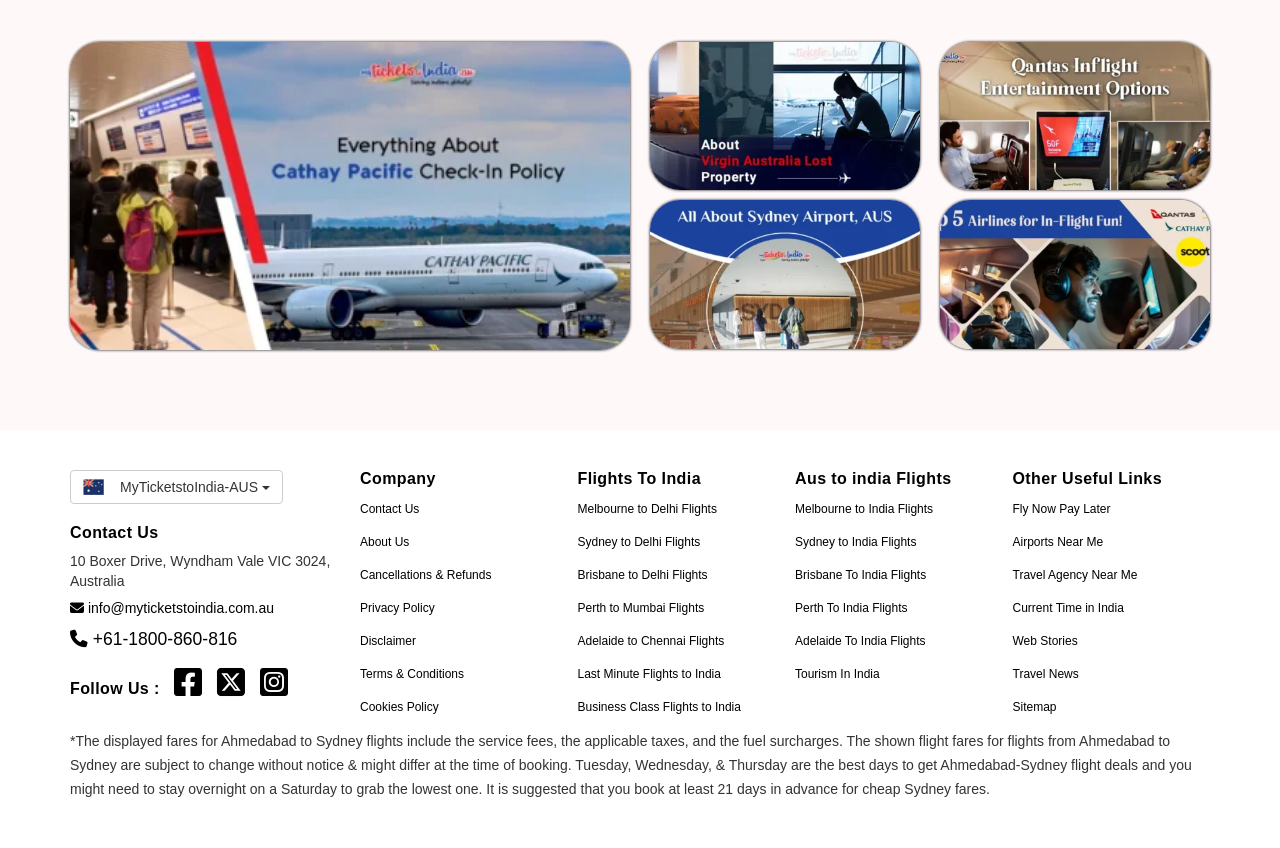Identify the bounding box coordinates of the clickable region necessary to fulfill the following instruction: "Explore Tourism In India". The bounding box coordinates should be four float numbers between 0 and 1, i.e., [left, top, right, bottom].

[0.621, 0.781, 0.775, 0.809]